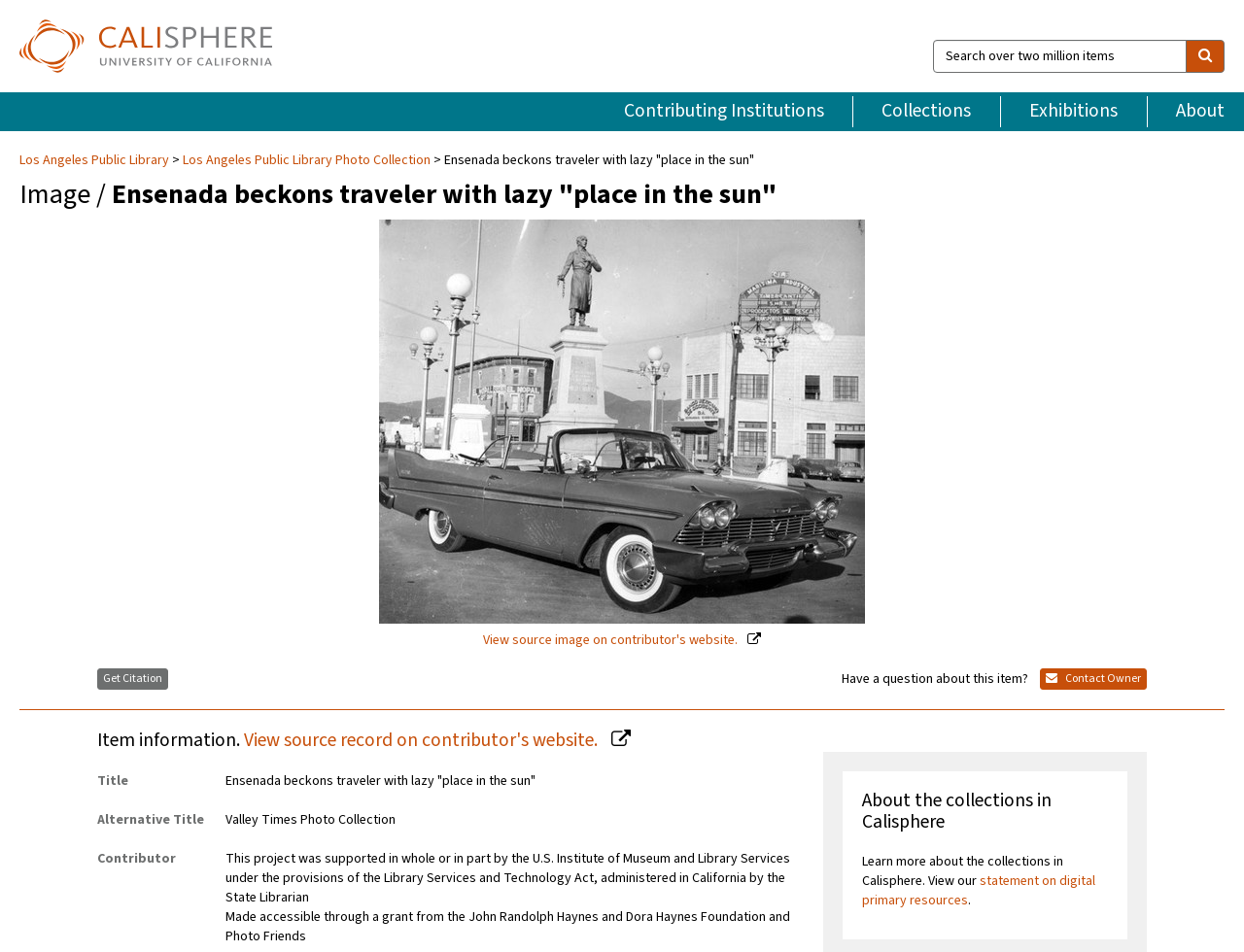Based on the description "Los Angeles Public Library", find the bounding box of the specified UI element.

[0.016, 0.158, 0.138, 0.178]